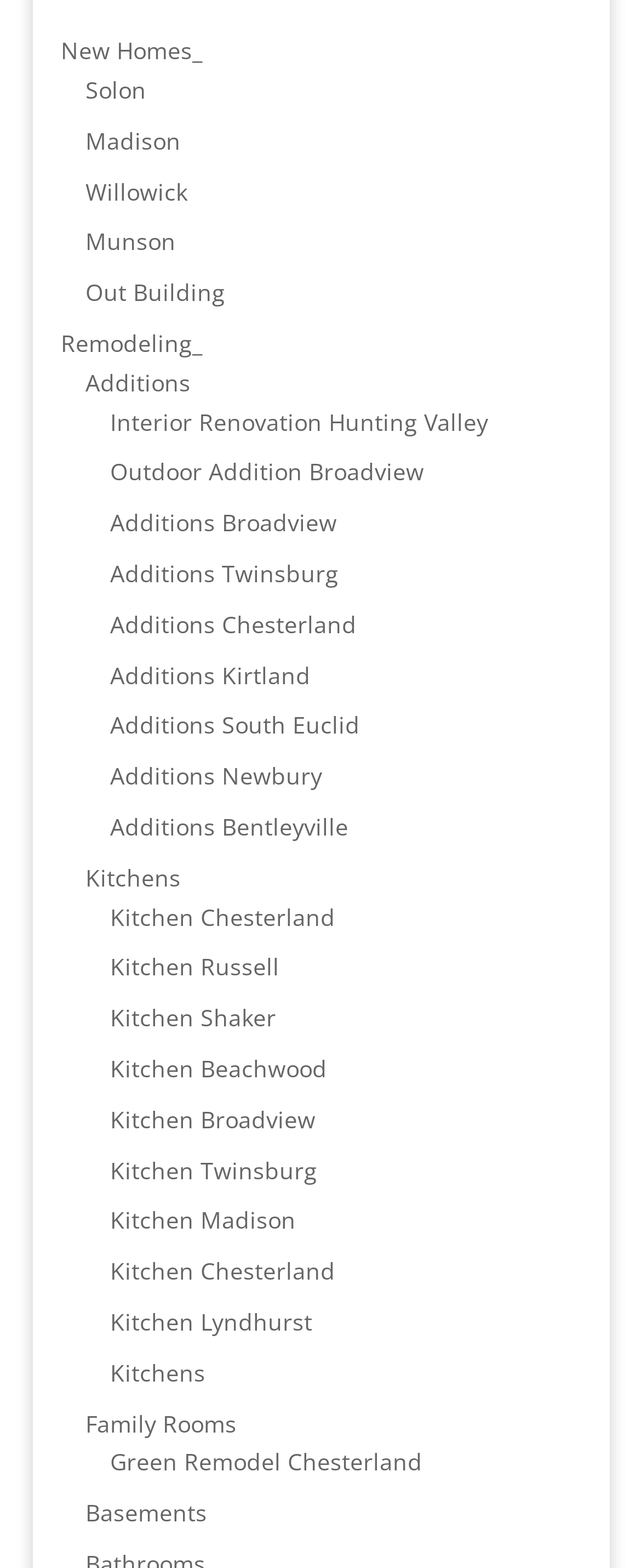How many types of remodeling services are listed?
Provide a comprehensive and detailed answer to the question.

Upon reviewing the links, I identified 7 types of remodeling services listed, which are new homes, remodeling, additions, interior renovation, kitchen remodeling, family room remodeling, and basement remodeling.